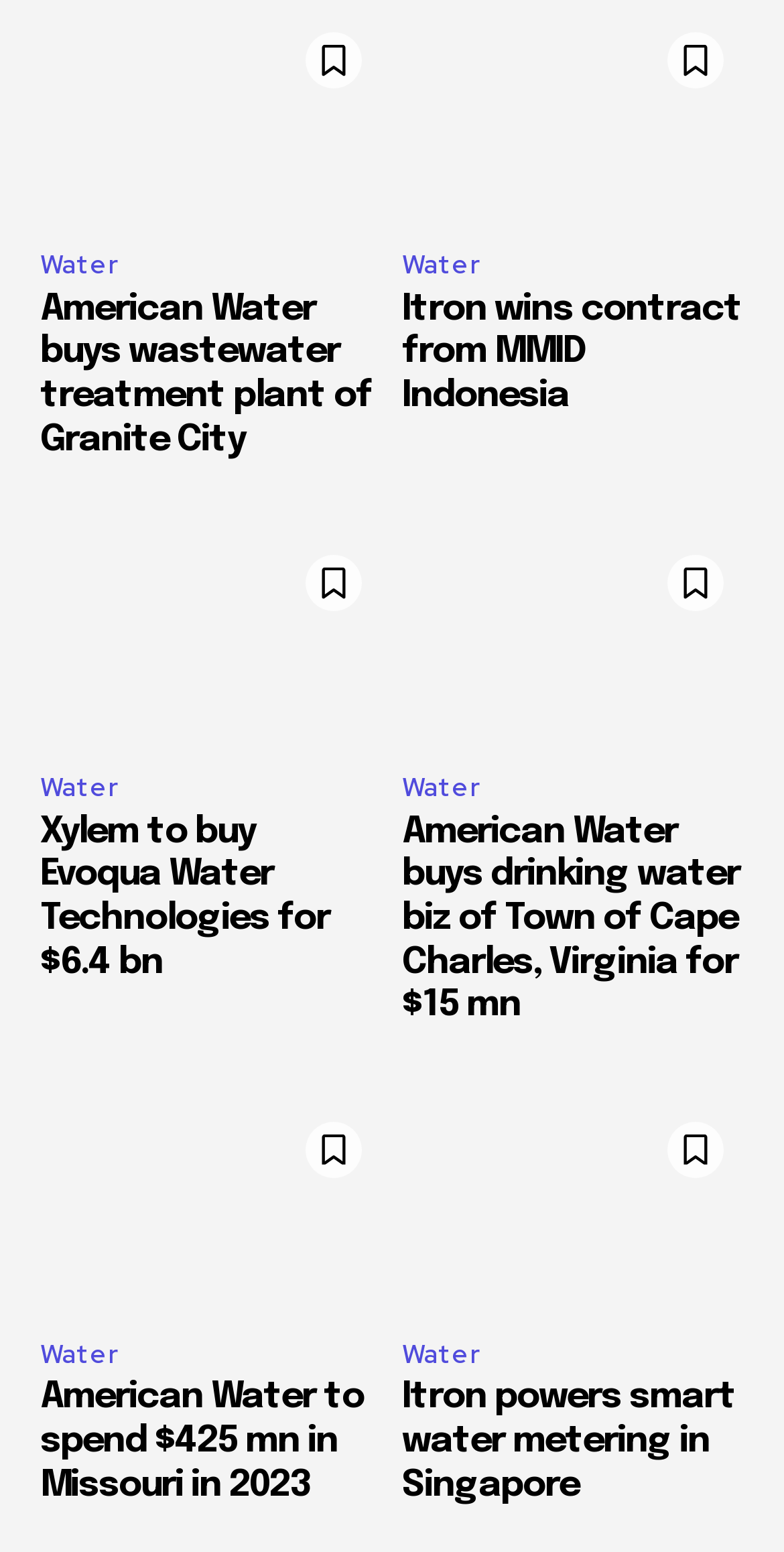How many news articles are displayed on this webpage?
Please provide a single word or phrase answer based on the image.

6